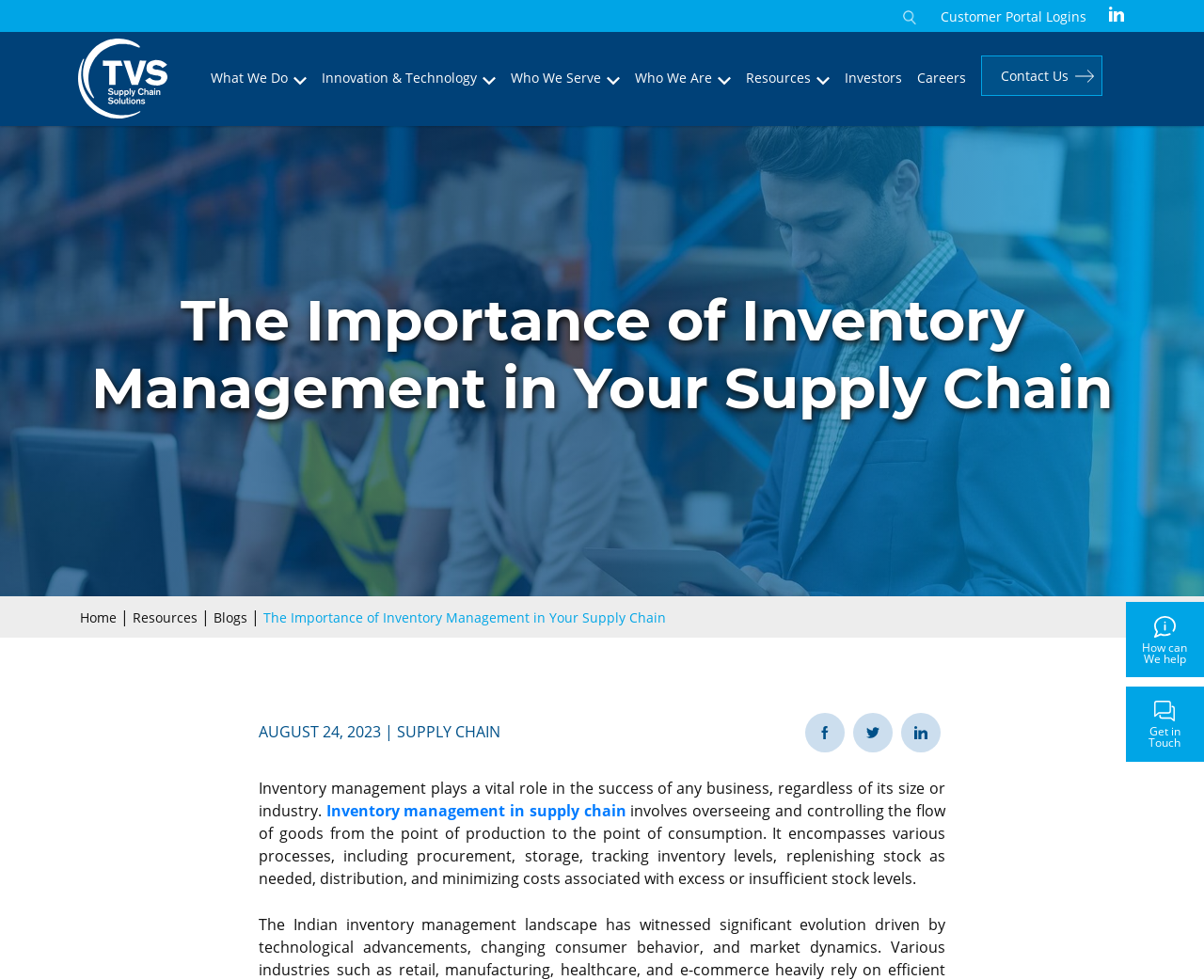Explain the webpage in detail.

The webpage is about the importance of inventory management in supply chain solutions. At the top, there are several links to different sections of the website, including "Customer Portal Logins", "What We Do", "Innovation & Technology", and others. Below these links, there is a heading that reads "The Importance of Inventory Management in Your Supply Chain". 

To the right of the heading, there are links to "Home", "Resources", and "Blogs". Below these links, there is a title that repeats the heading, followed by a date "AUGUST 24, 2023" and a category label "SUPPLY CHAIN". 

The main content of the webpage starts with a paragraph of text that explains the importance of inventory management in business. The text is divided into two parts, with a link to "Inventory management in supply chain" in the middle. The paragraph describes the processes involved in inventory management, including procurement, storage, and distribution.

On the right side of the webpage, there are social media links to share the content on Facebook, Twitter, and LinkedIn. Below these links, there are two comboboxes and an image with an "info" icon. Further down, there is a text "How can We help" and a link to "chat Get in Touch" with a chat icon.